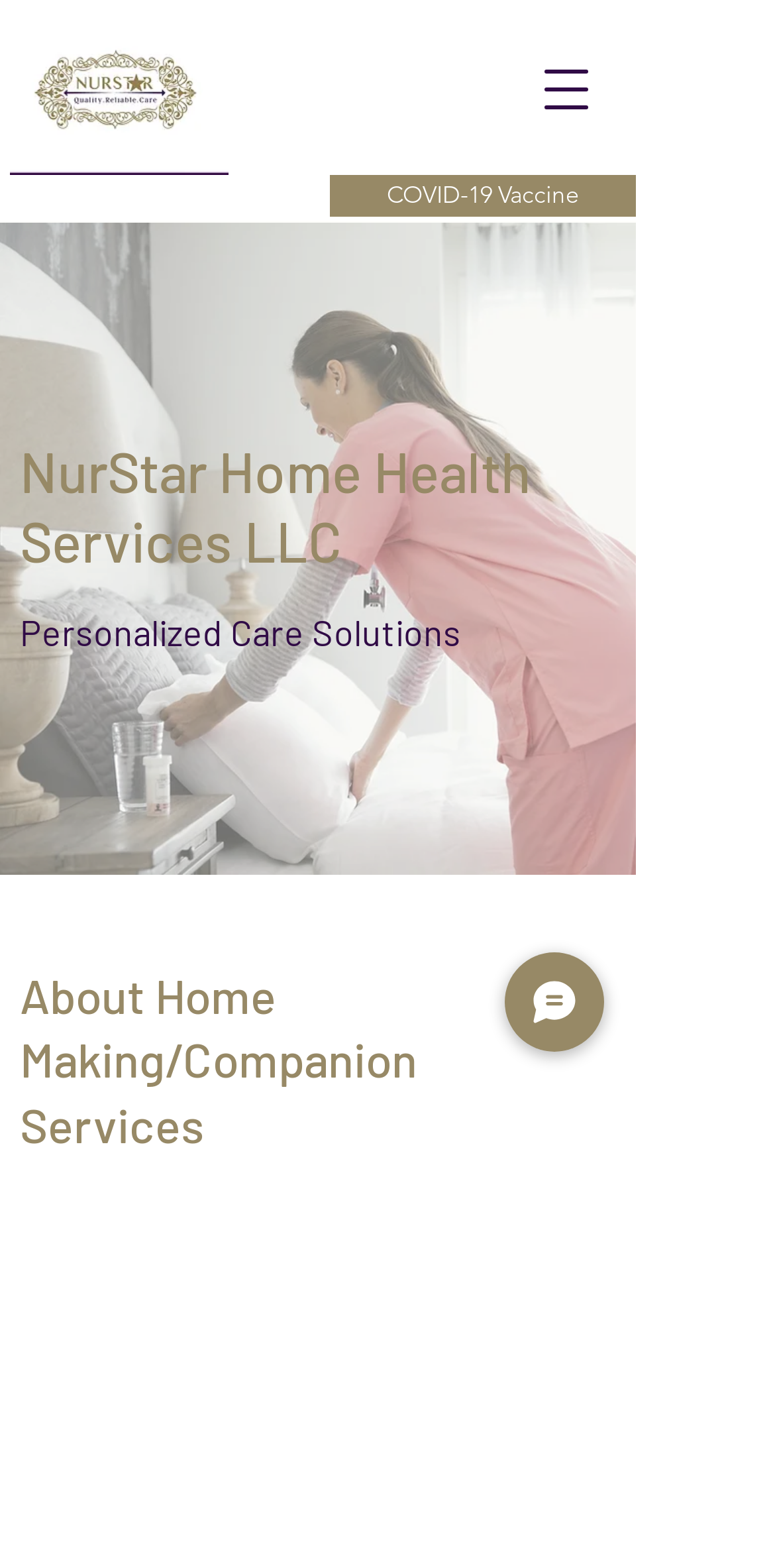Extract the bounding box coordinates for the UI element described by the text: "Read Our Guide". The coordinates should be in the form of [left, top, right, bottom] with values between 0 and 1.

None